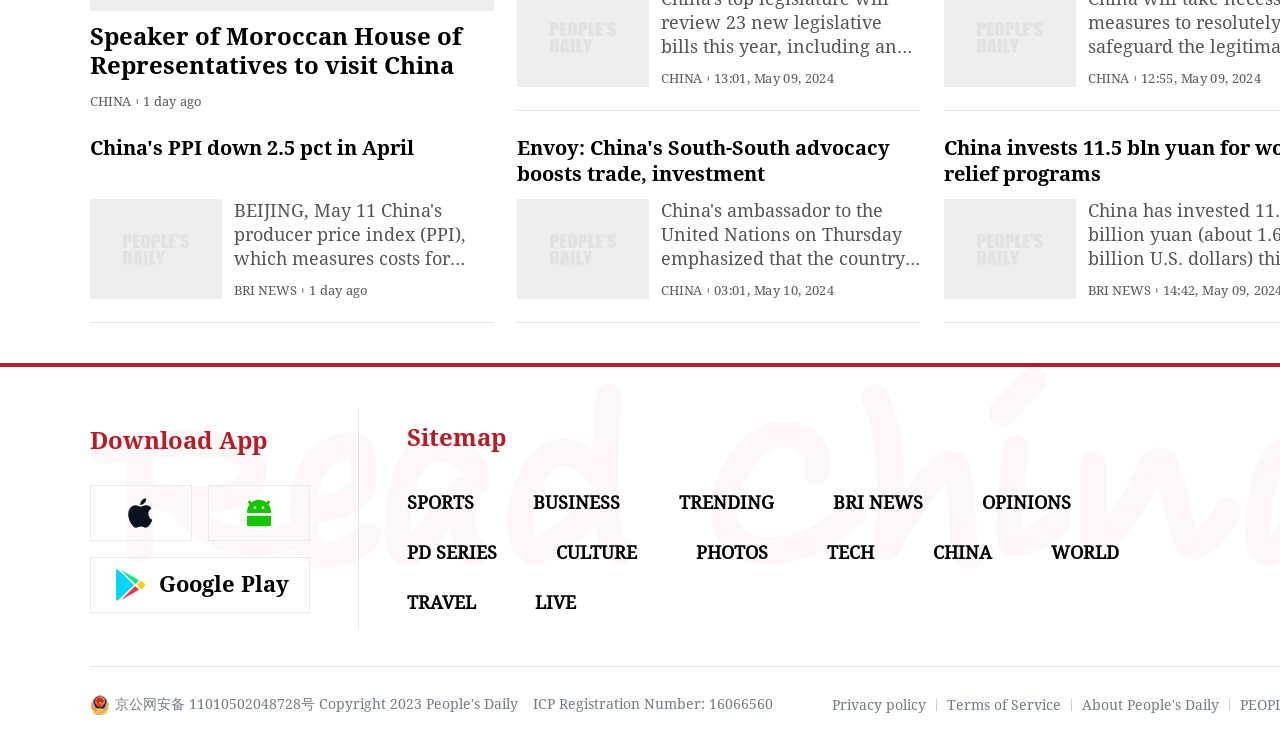Respond concisely with one word or phrase to the following query:
What is the name of the app that can be downloaded?

People's Daily English language App